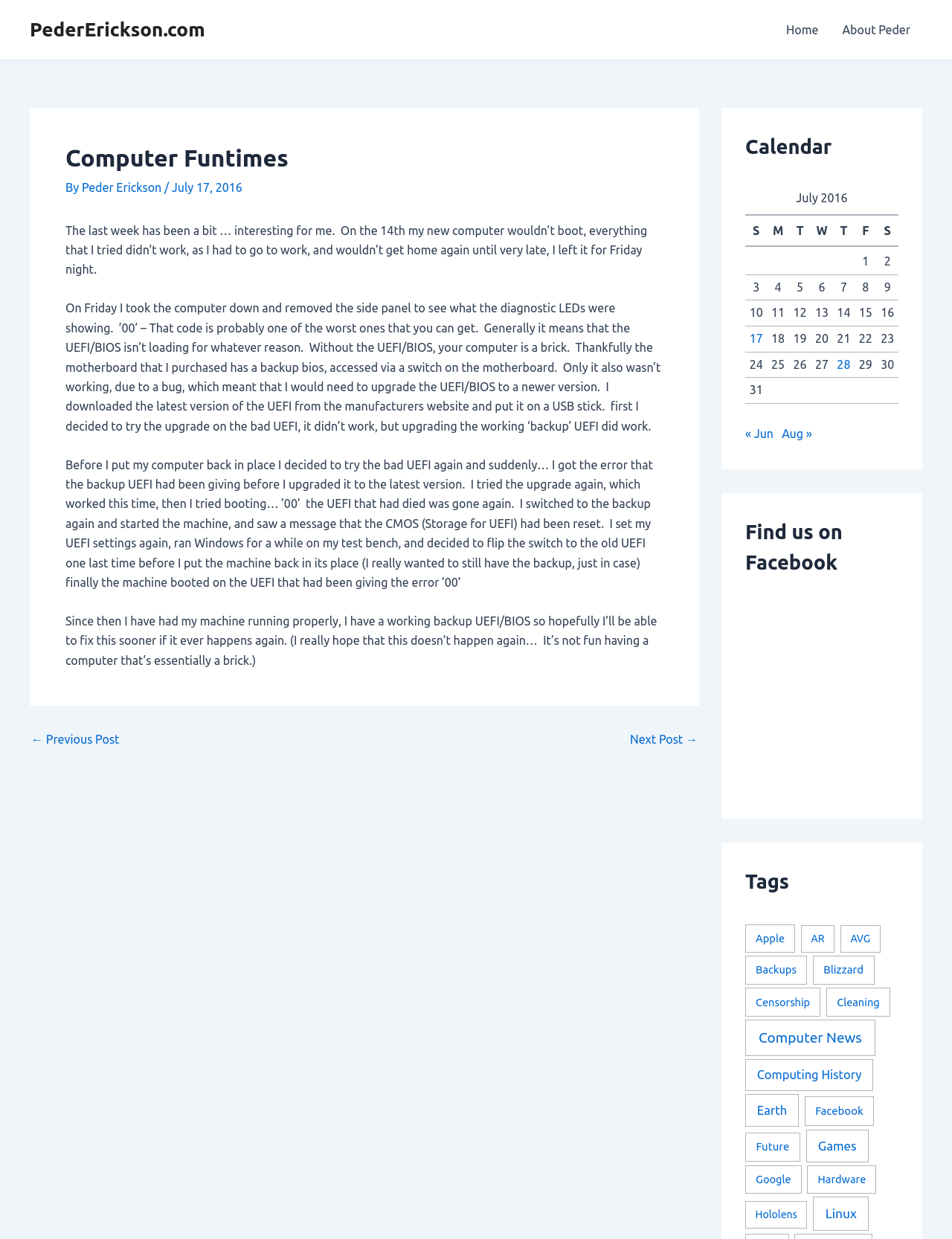What is the title of the article?
Please give a detailed and elaborate answer to the question based on the image.

The title of the article can be found in the header section of the webpage, which is 'Computer Funtimes'.